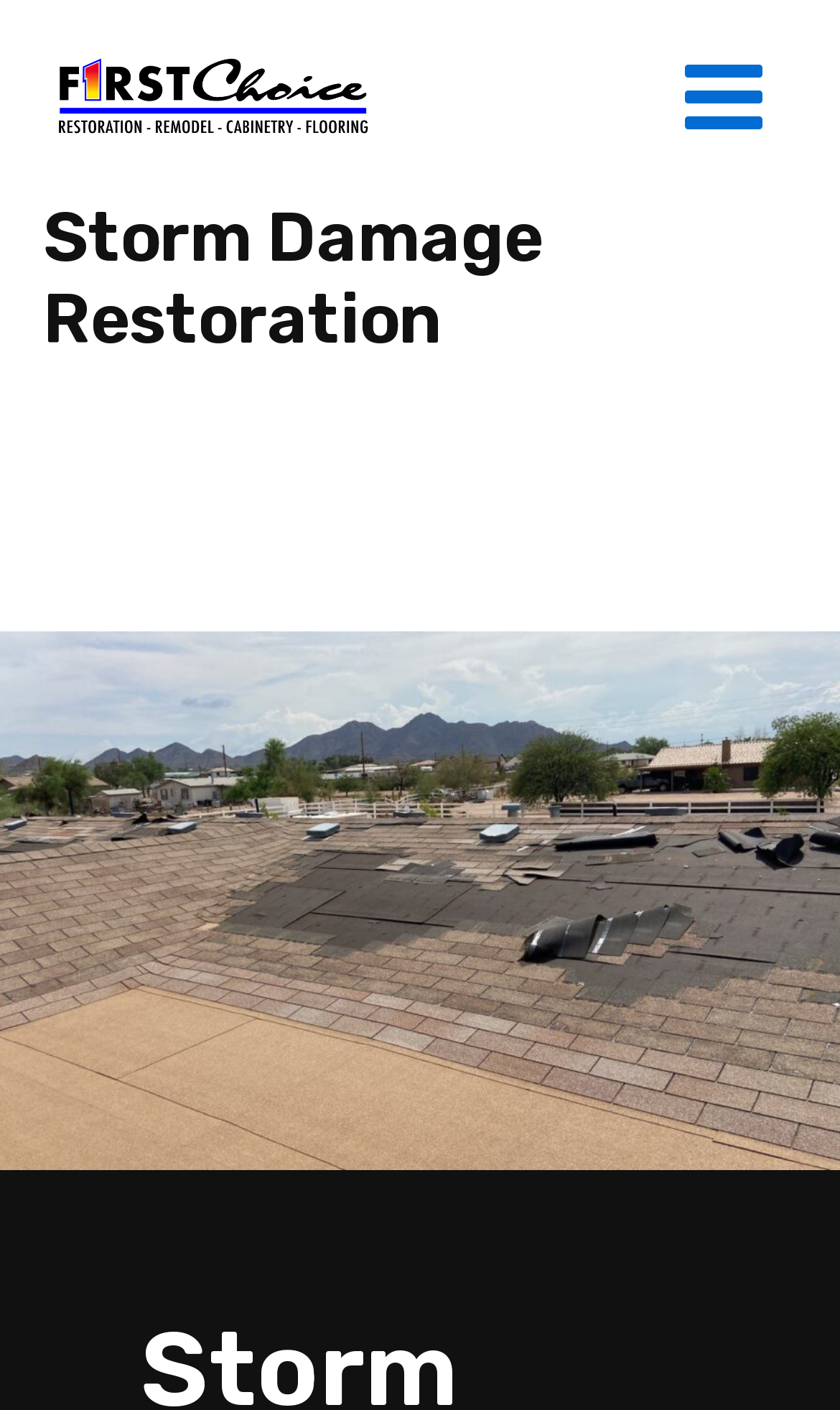Provide a brief response in the form of a single word or phrase:
What is the purpose of the button at the top right corner?

Main Menu